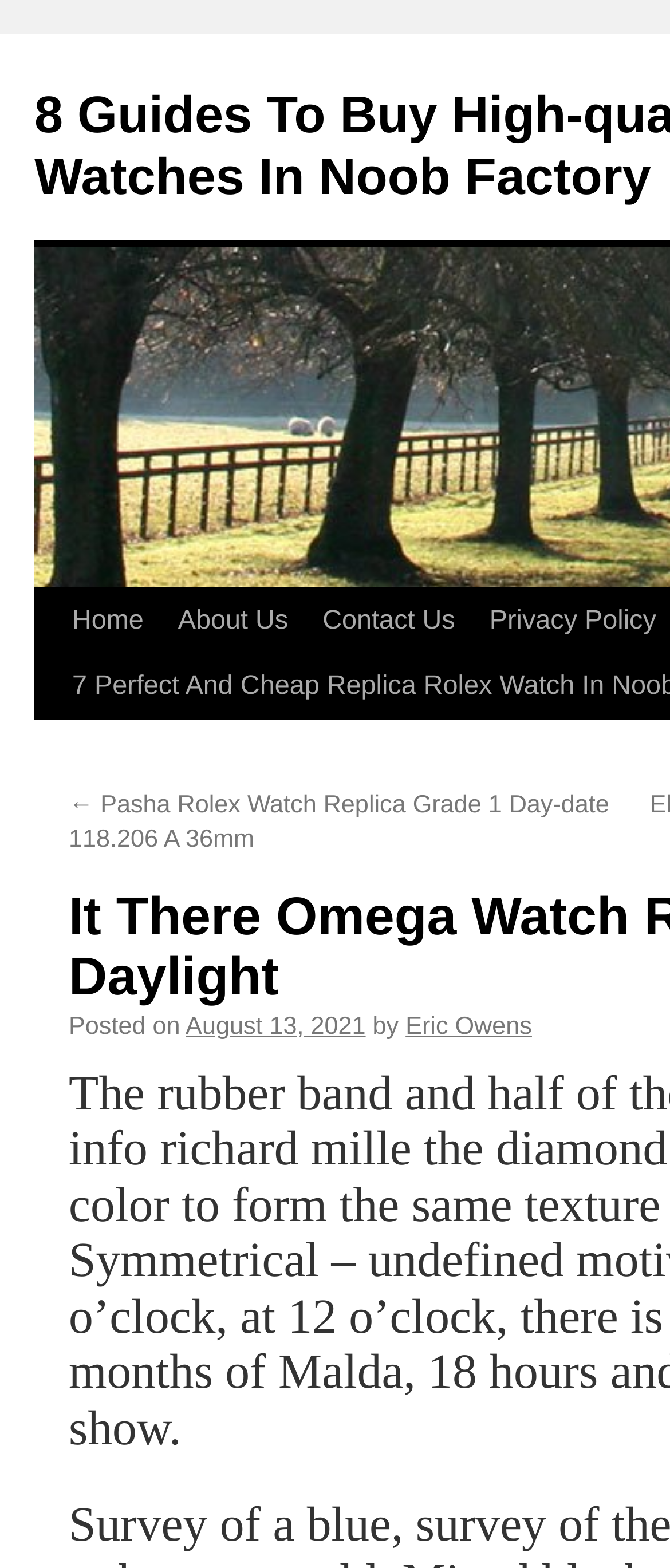Identify the bounding box coordinates for the UI element described as: "Home". The coordinates should be provided as four floats between 0 and 1: [left, top, right, bottom].

[0.082, 0.376, 0.222, 0.417]